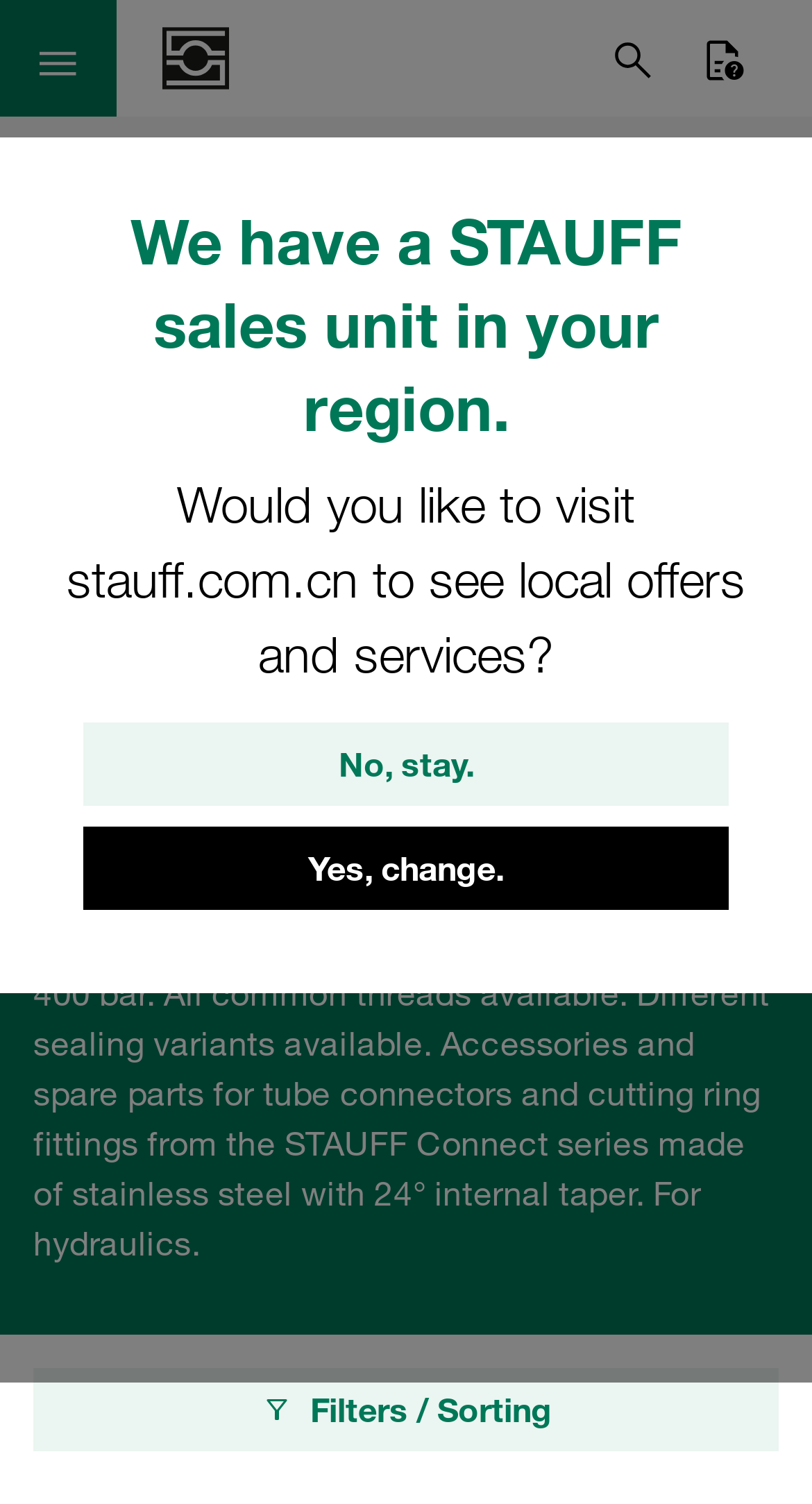Detail the webpage's structure and highlights in your description.

The webpage is about Blanking Screws for Ports from the FI-VS series, specifically highlighting their features and applications. At the top right corner, there is a chat notification indicating that the chat is not available. Below it, there is a heading that suggests visiting a local website for region-specific offers and services, accompanied by two buttons to choose from.

On the top left corner, there is a hamburger menu button, which, when clicked, reveals a menu. Next to it, the STAUFF logo is displayed, and on the right side, there are buttons for search and enquiries. The enquiries button has an accompanying image of an inquiry list.

The main content of the webpage is divided into sections. The first section has a heading "Blanking Screws for Ports" and a brief description of the product, mentioning its features, such as temporary or permanent sealing of connection openings with female thread, and its suitability for rated pressures up to 400 bar. Below this description, there is a button to access filters and sorting options.

The webpage has a navigation menu on the top, with links to the home page, products, STAUFF Connect, and other related categories. There are also several images scattered throughout the page, including a STAUFF logo, a search icon, and an image of a home button.